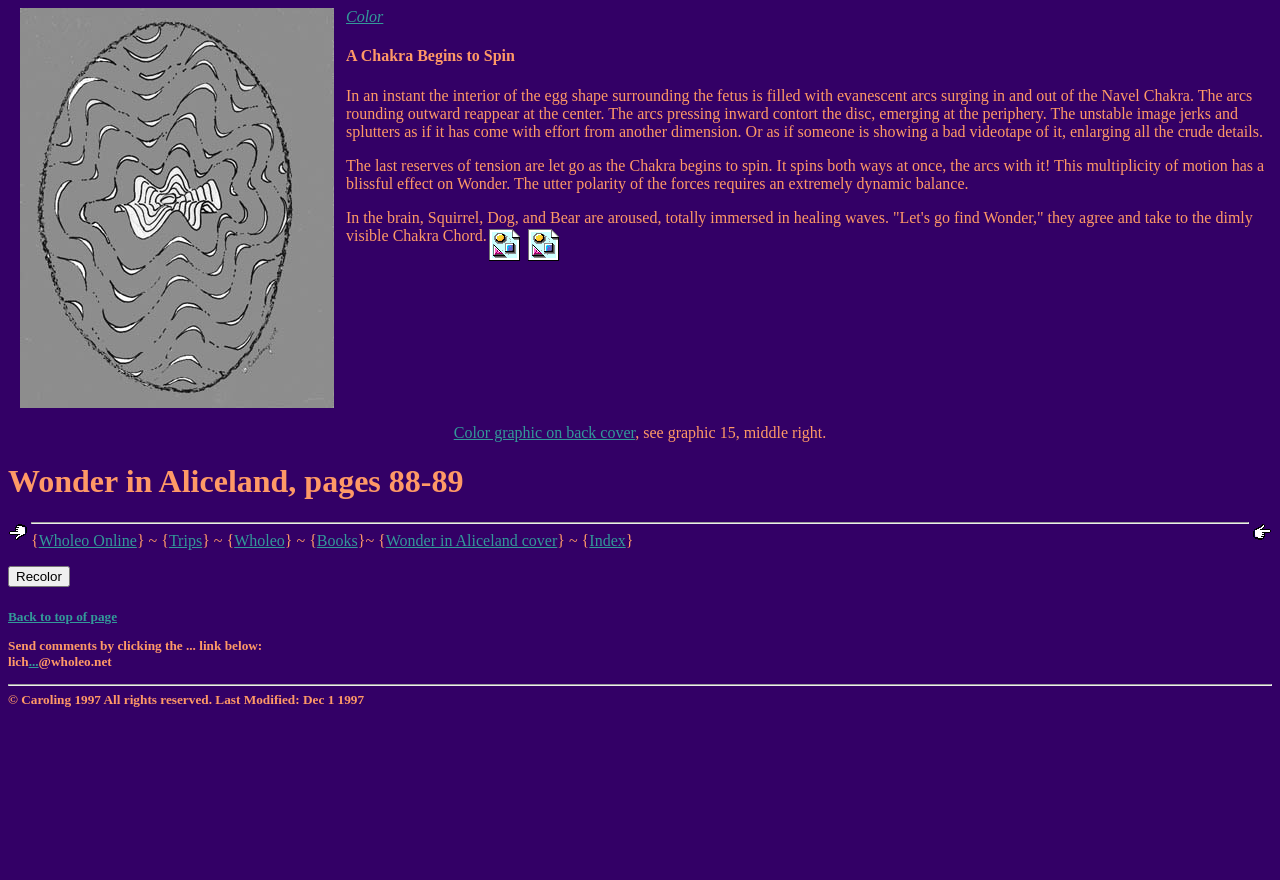Please determine the headline of the webpage and provide its content.

Wonder in Aliceland, pages 88-89